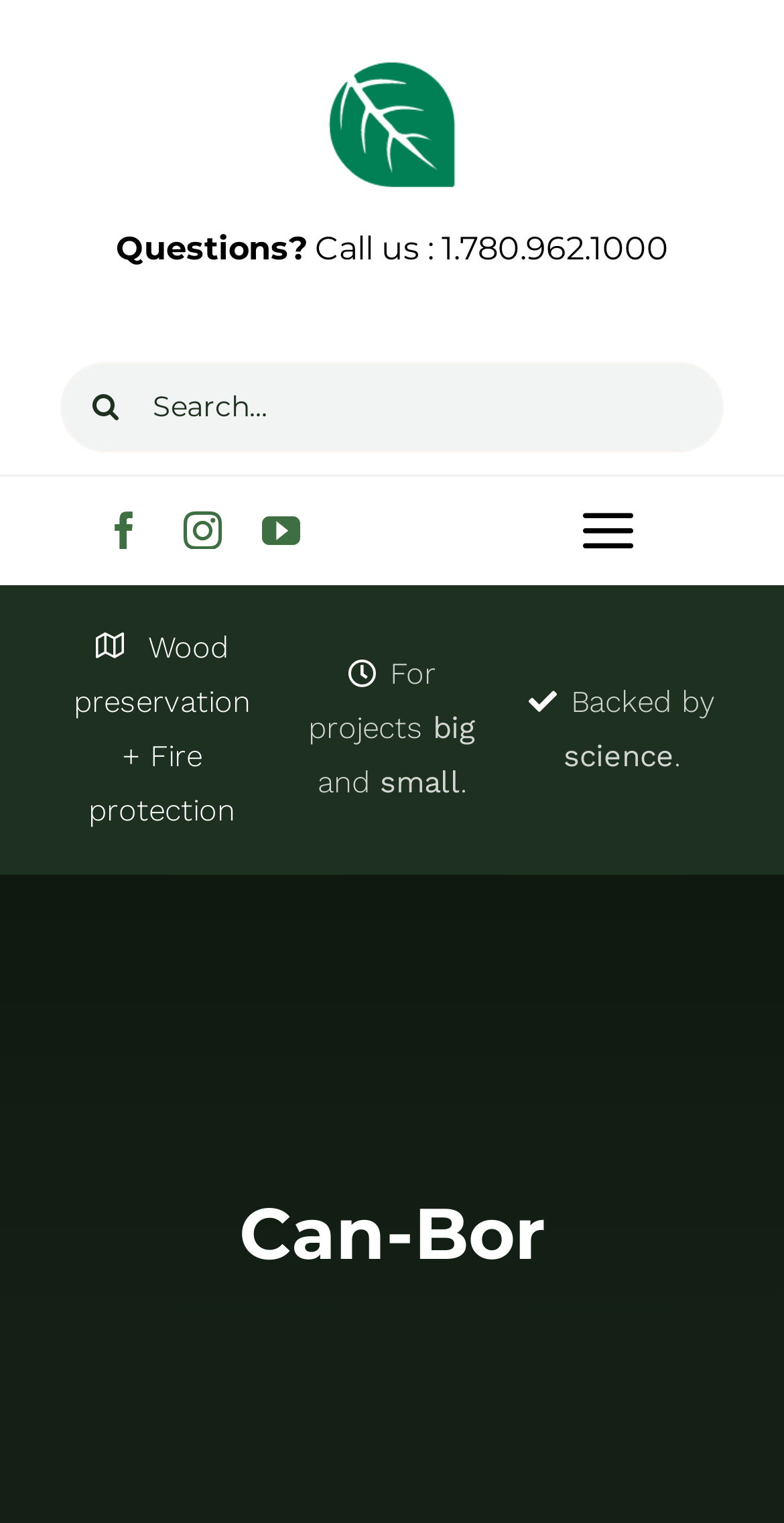Determine the bounding box coordinates for the clickable element required to fulfill the instruction: "Go to the home page". Provide the coordinates as four float numbers between 0 and 1, i.e., [left, top, right, bottom].

[0.0, 0.384, 1.0, 0.47]